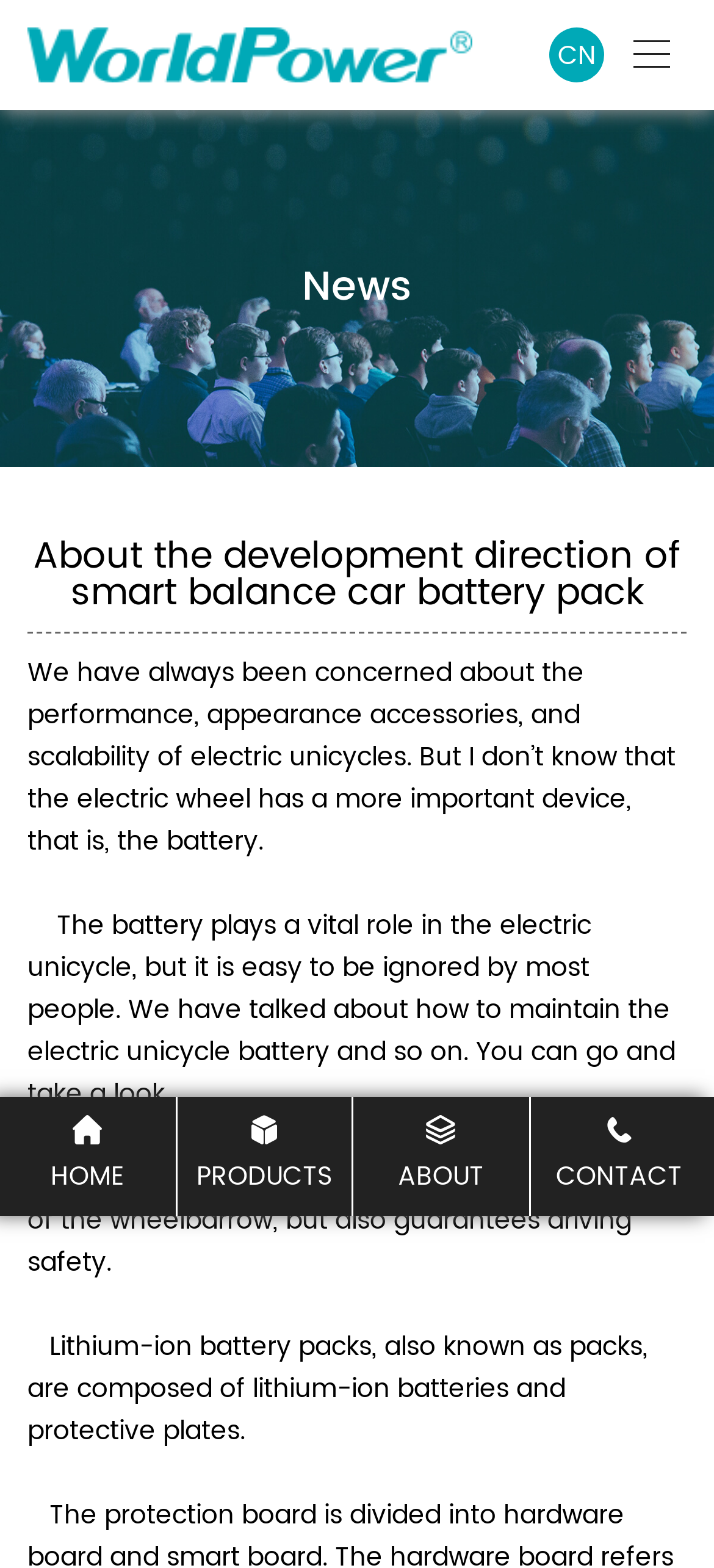Find the bounding box coordinates of the element to click in order to complete this instruction: "Read the news". The bounding box coordinates must be four float numbers between 0 and 1, denoted as [left, top, right, bottom].

[0.423, 0.166, 0.577, 0.202]